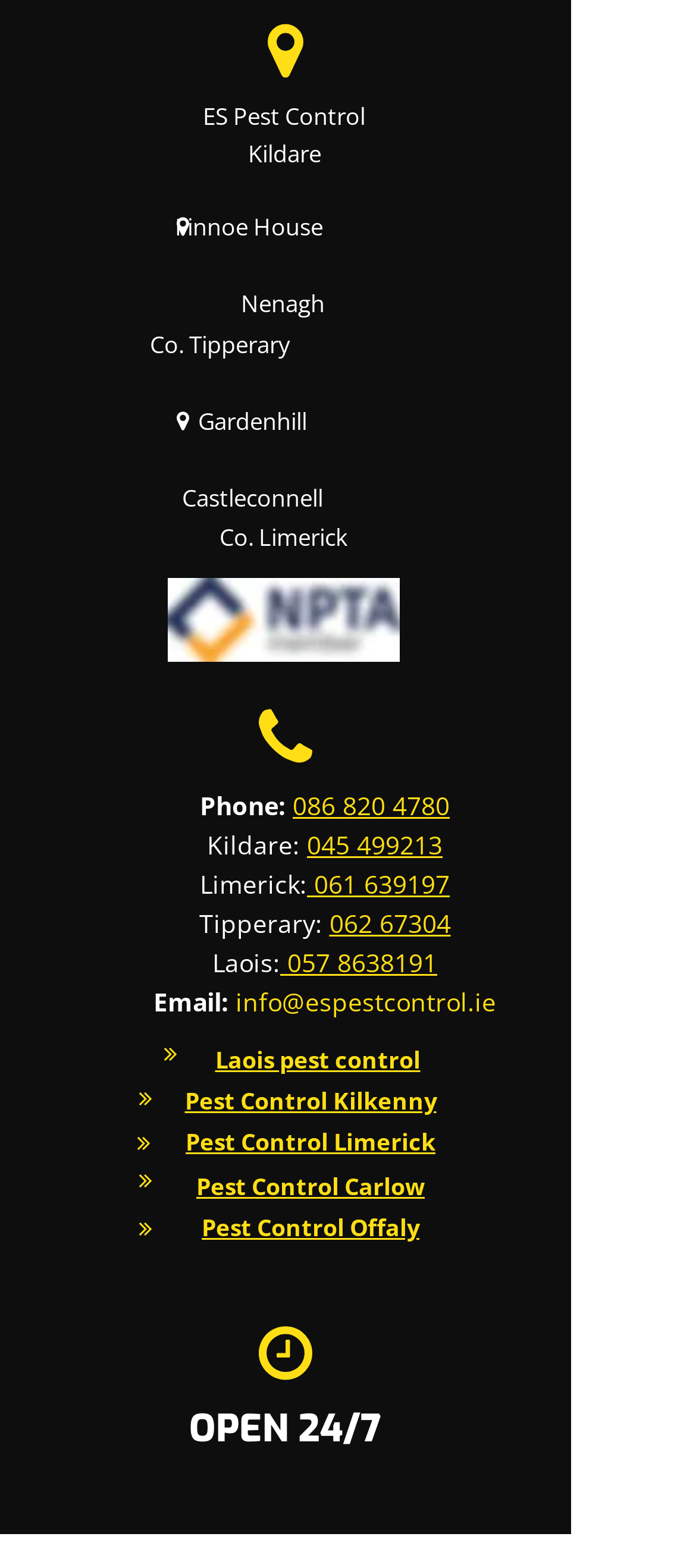Please determine the bounding box coordinates of the element to click on in order to accomplish the following task: "Send an email to ES Pest Control". Ensure the coordinates are four float numbers ranging from 0 to 1, i.e., [left, top, right, bottom].

[0.338, 0.636, 0.713, 0.648]